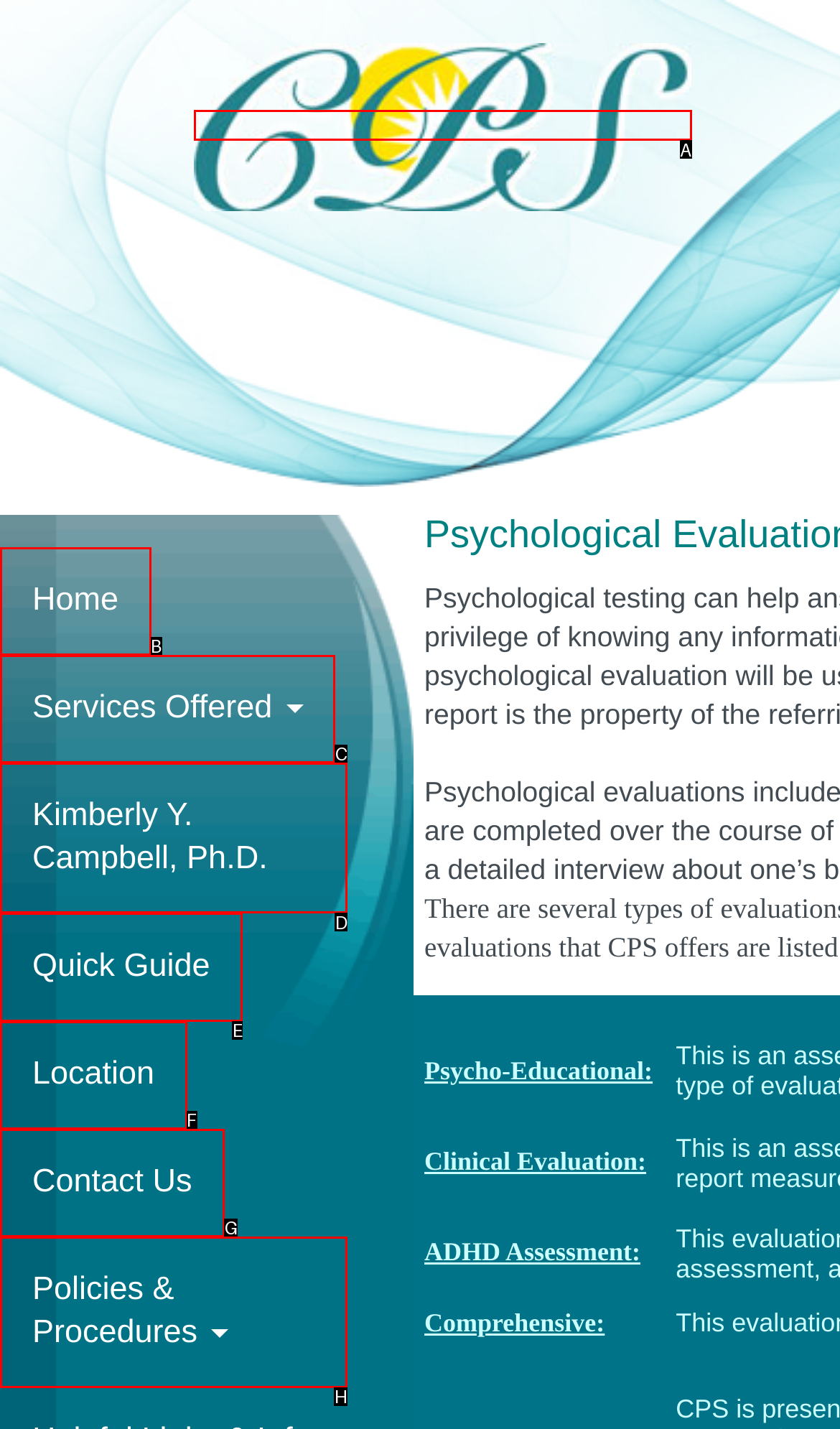Select the letter that corresponds to the UI element described as: Policies & Procedures
Answer by providing the letter from the given choices.

H